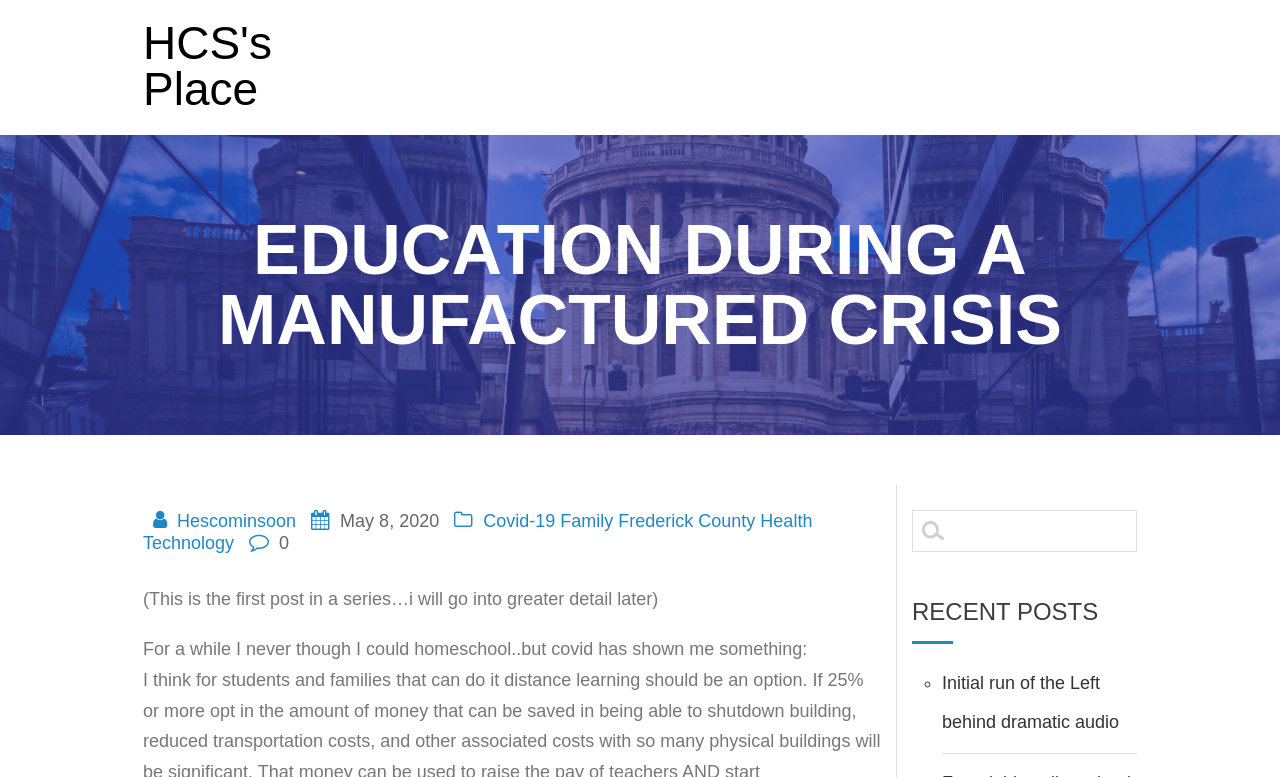Please determine the bounding box coordinates for the UI element described as: "Health".

[0.594, 0.657, 0.635, 0.683]